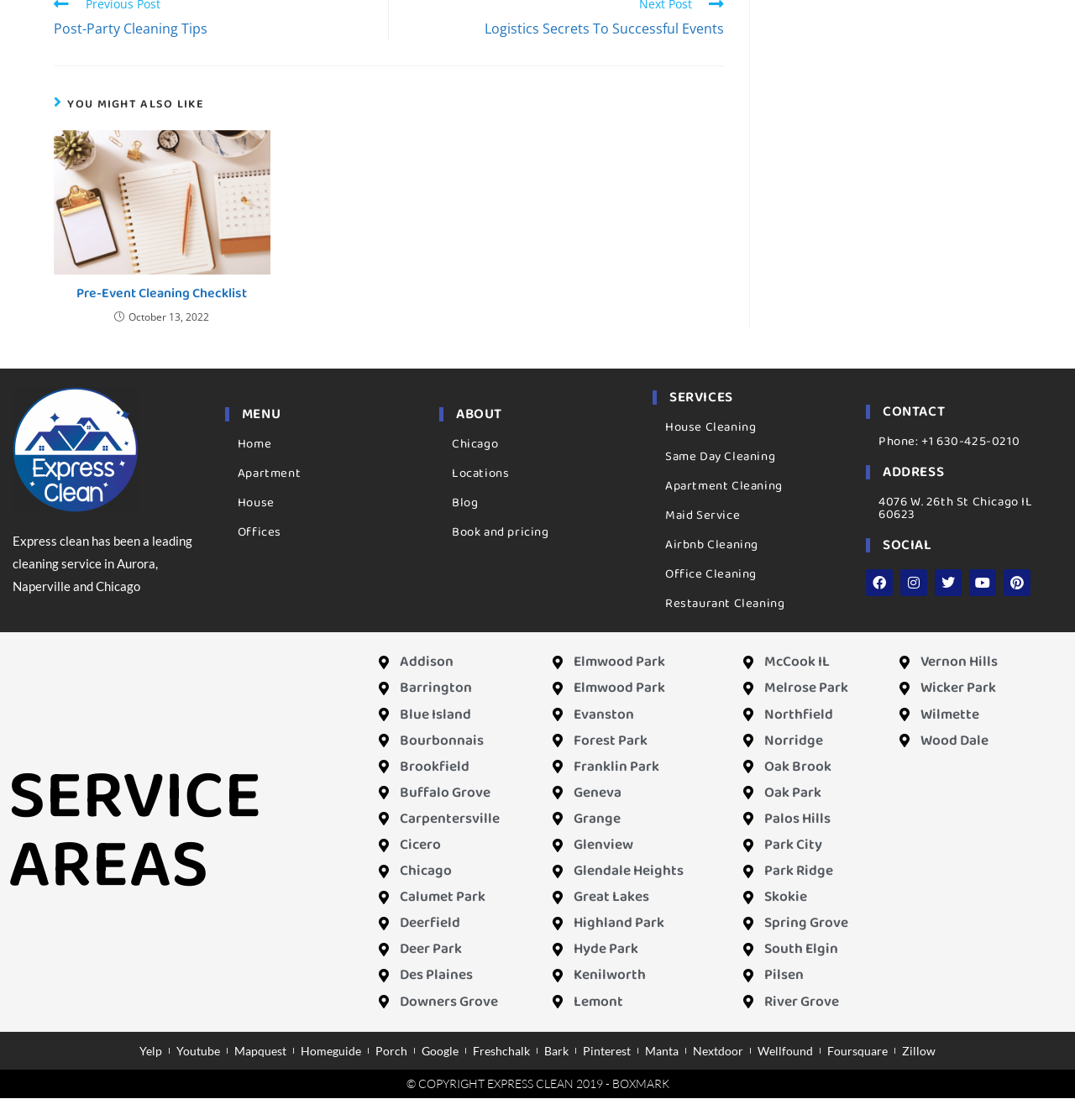Refer to the image and provide a thorough answer to this question:
What is the name of the company?

I inferred this answer by looking at the image with the description 'cropped-com_logo-png' and the text 'Express clean has been a leading cleaning service in Aurora, Naperville and Chicago'.